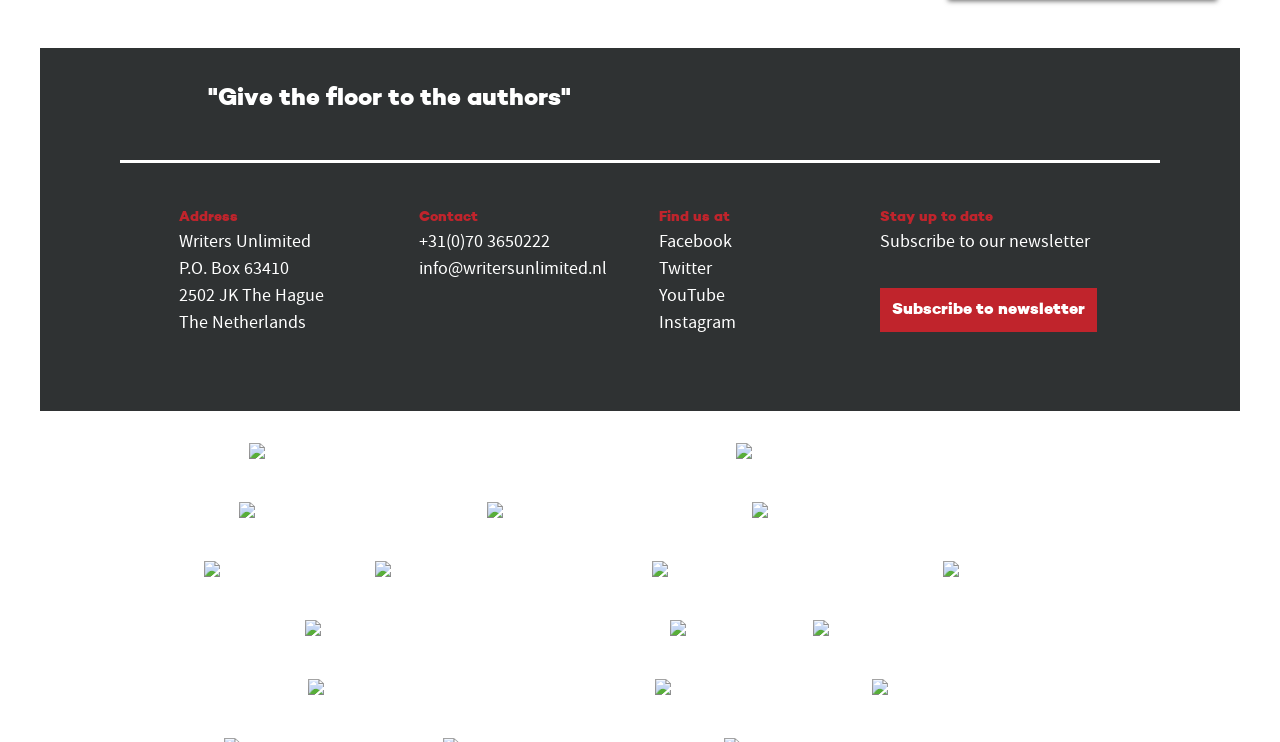How can I contact the organization?
Look at the image and answer with only one word or phrase.

Phone or email